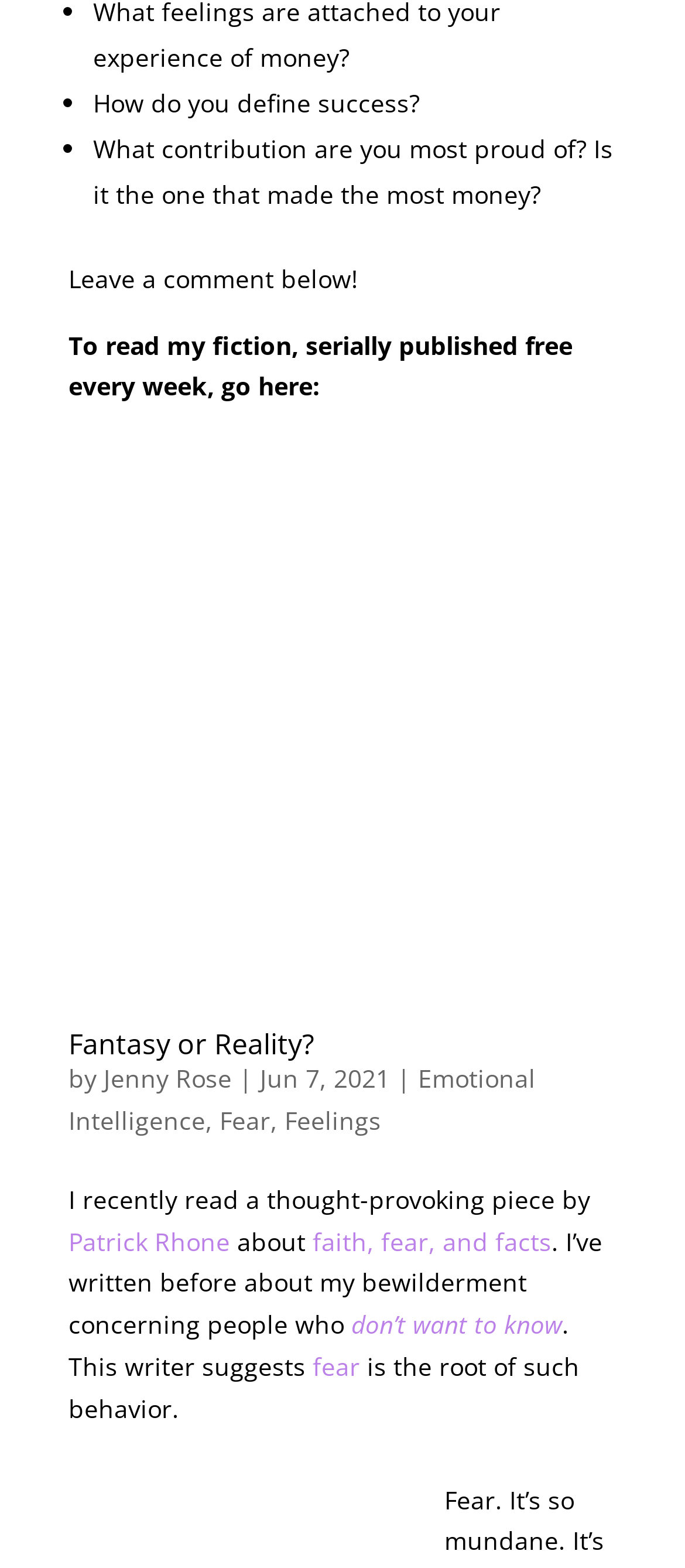What is the author of the article?
Answer with a single word or short phrase according to what you see in the image.

Jenny Rose